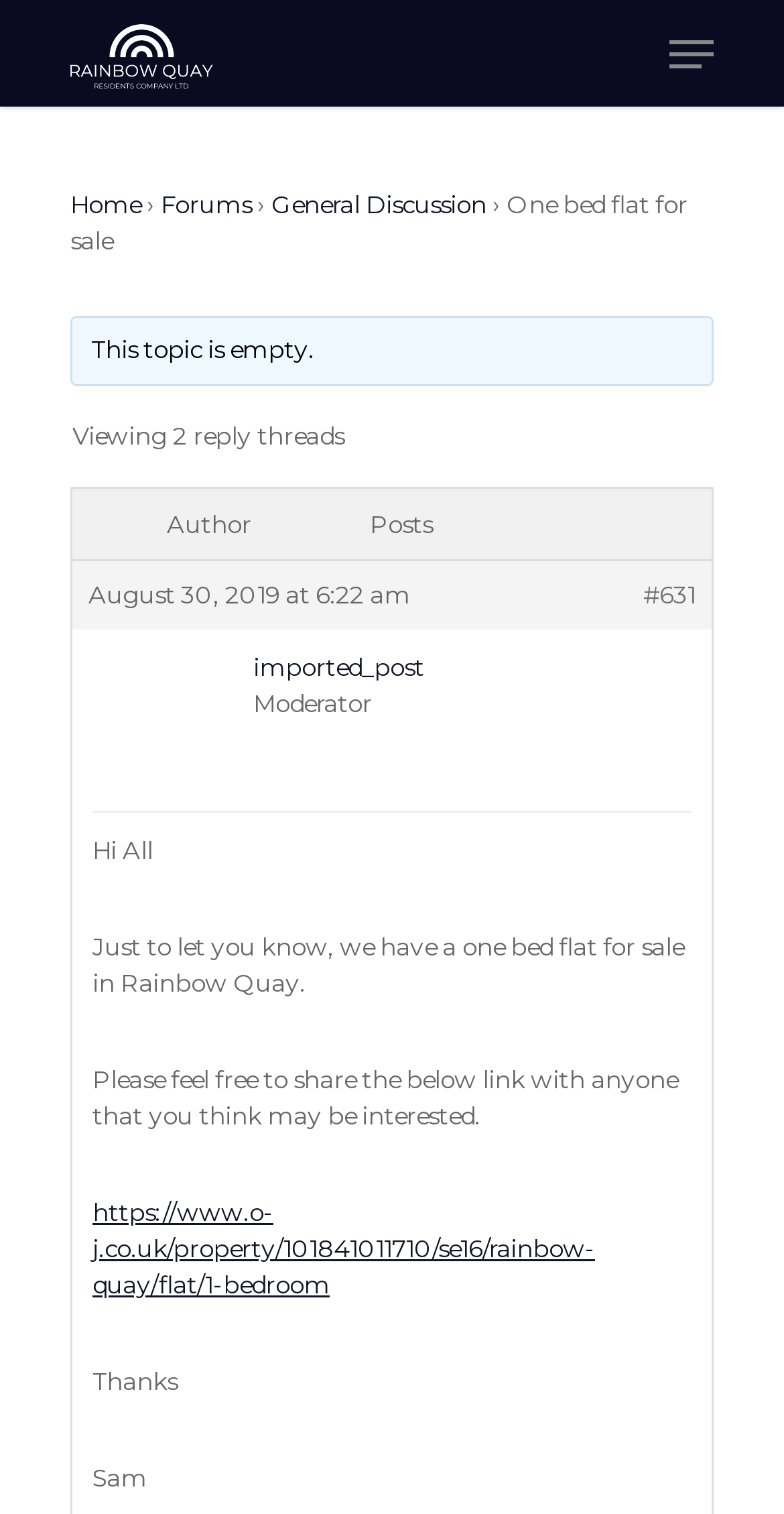Please answer the following query using a single word or phrase: 
Who is the author of the post?

Sam